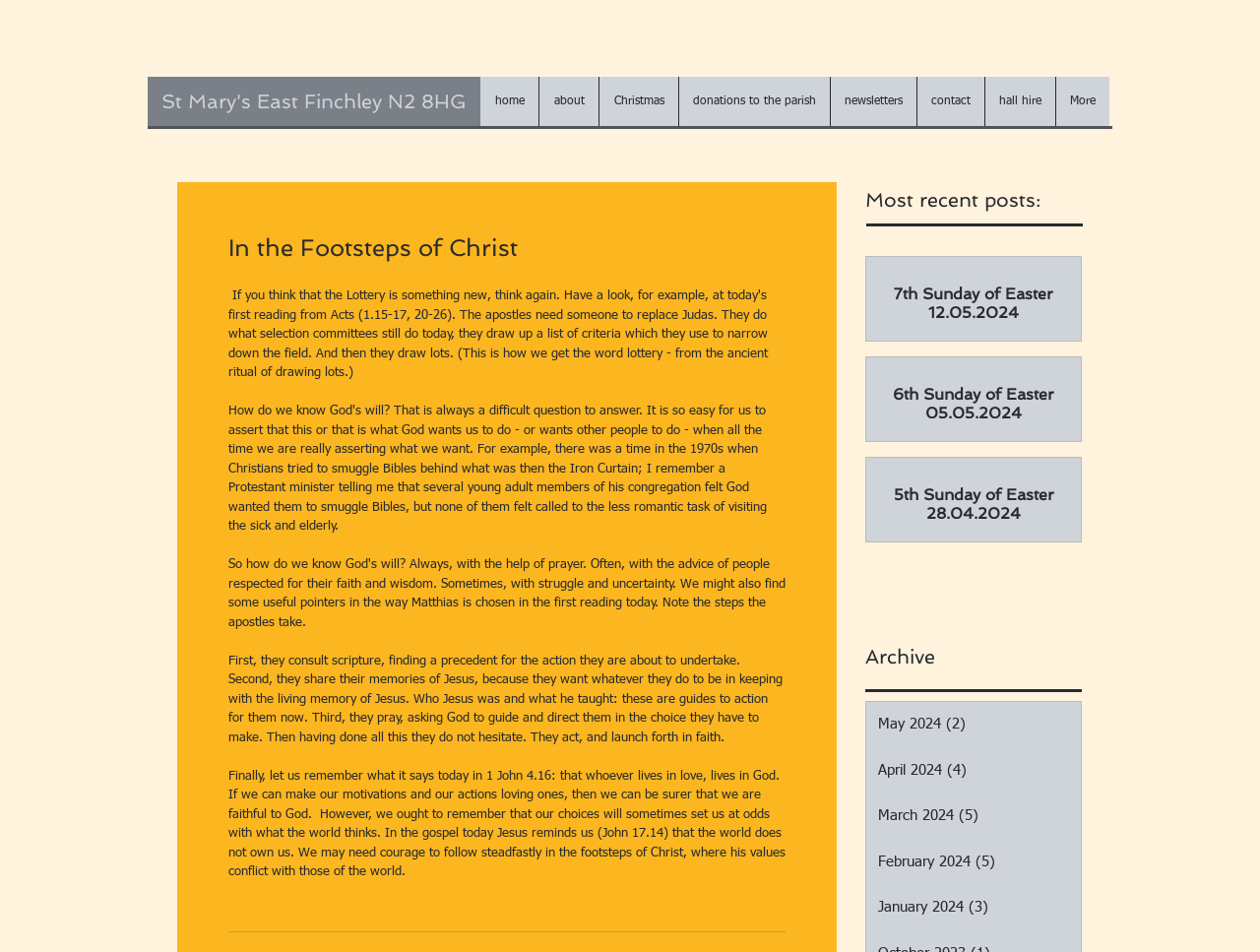Extract the bounding box for the UI element that matches this description: "donations to the parish".

[0.538, 0.081, 0.659, 0.133]